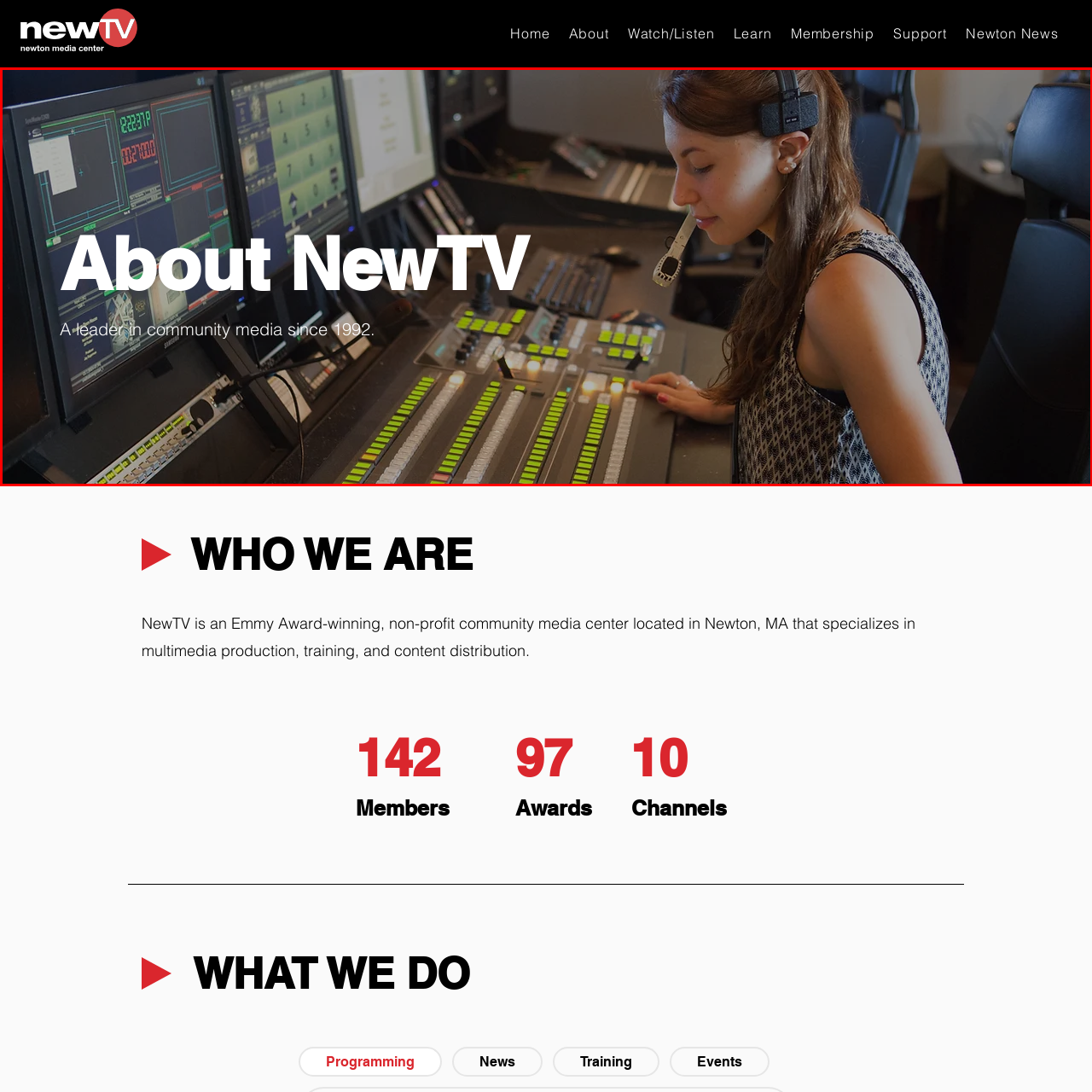What is the purpose of the environment?
Look closely at the area highlighted by the red bounding box and give a detailed response to the question.

The bright green buttons and controls, along with the series of screens and sound equipment, suggest an active and high-energy environment dedicated to live media production.